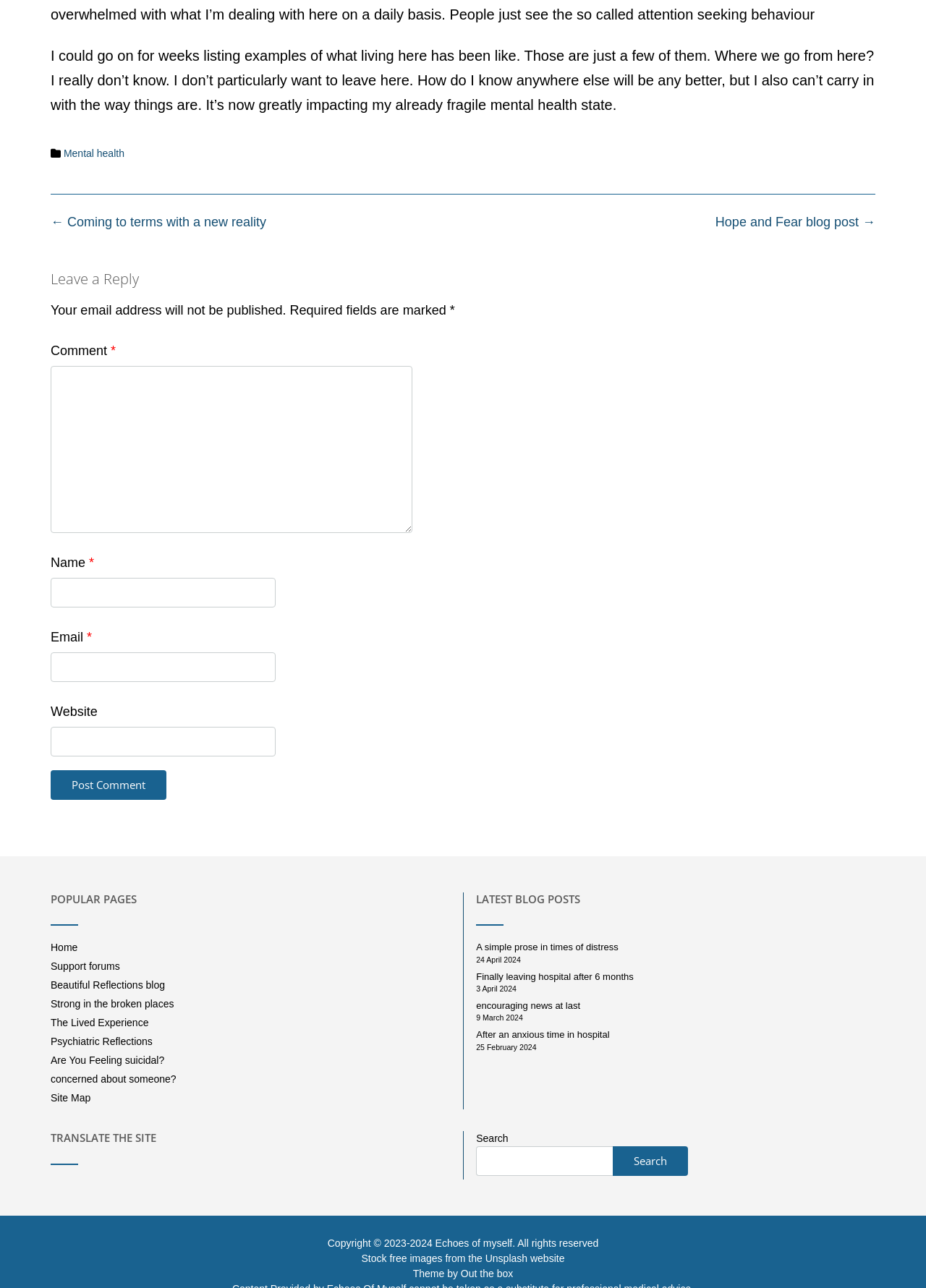Identify the bounding box coordinates of the region that should be clicked to execute the following instruction: "Click on 'Create Wealth And Health'".

None